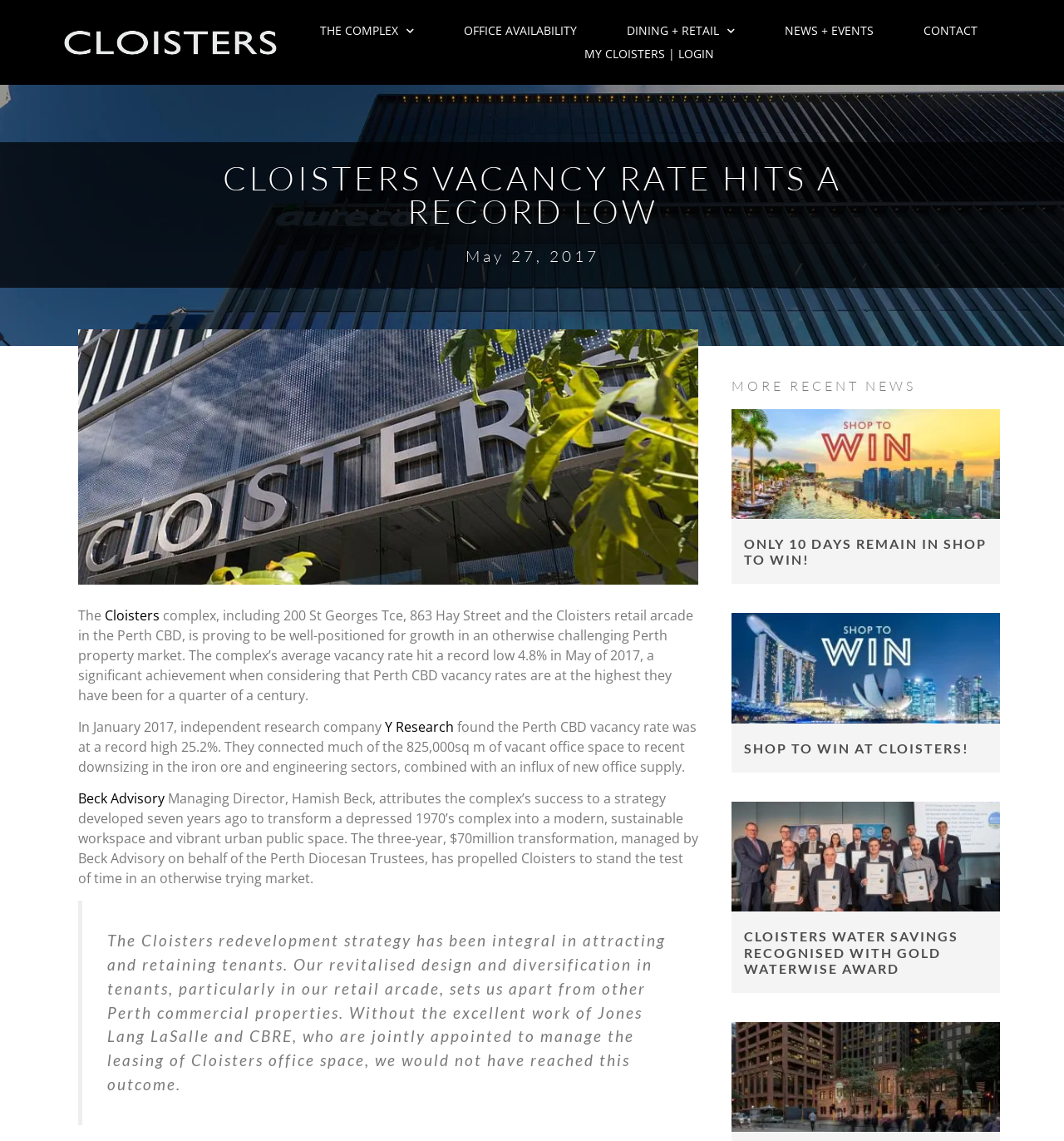Identify the bounding box for the described UI element. Provide the coordinates in (top-left x, top-left y, bottom-right x, bottom-right y) format with values ranging from 0 to 1: Cloisters

[0.098, 0.52, 0.15, 0.536]